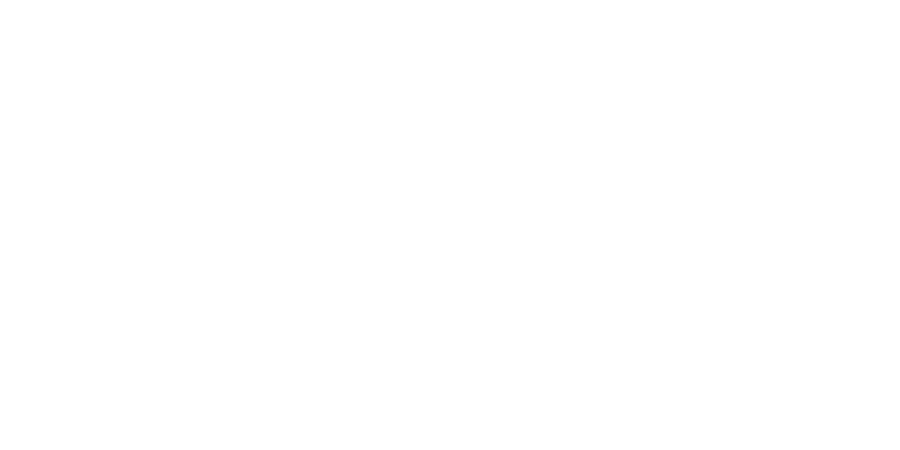Based on the image, please elaborate on the answer to the following question:
What does the logo represent?

The logo represents innovation and connectivity within the business sector, as mentioned in the caption, which suggests that the organization values these aspects in its mission to support entrepreneurship and economic growth.